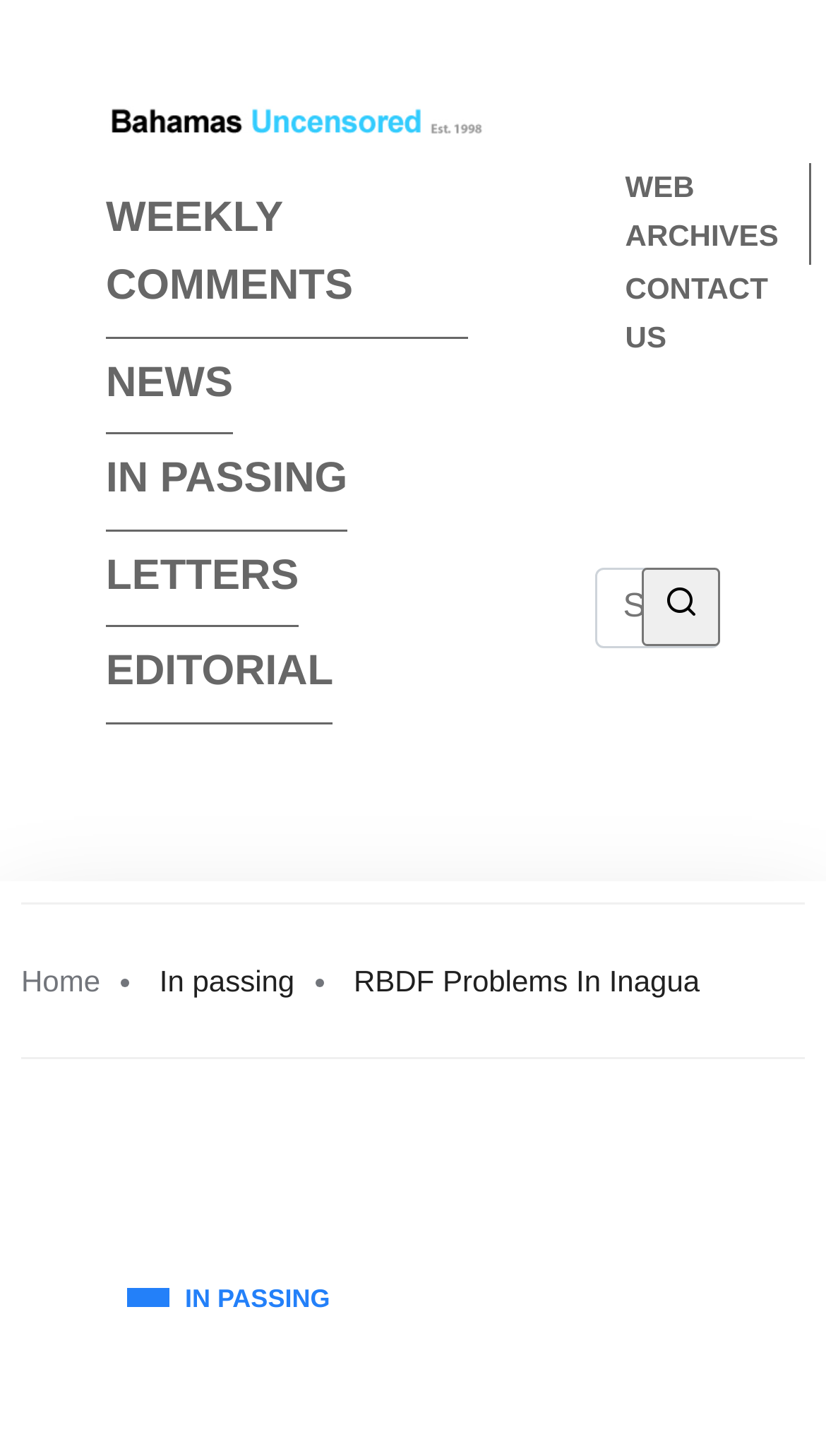What is the name of the website?
Please respond to the question thoroughly and include all relevant details.

I determined the name of the website by looking at the link element with the text 'Bahamas Uncensored' which is located at the top of the webpage, indicating that it is the website's title.